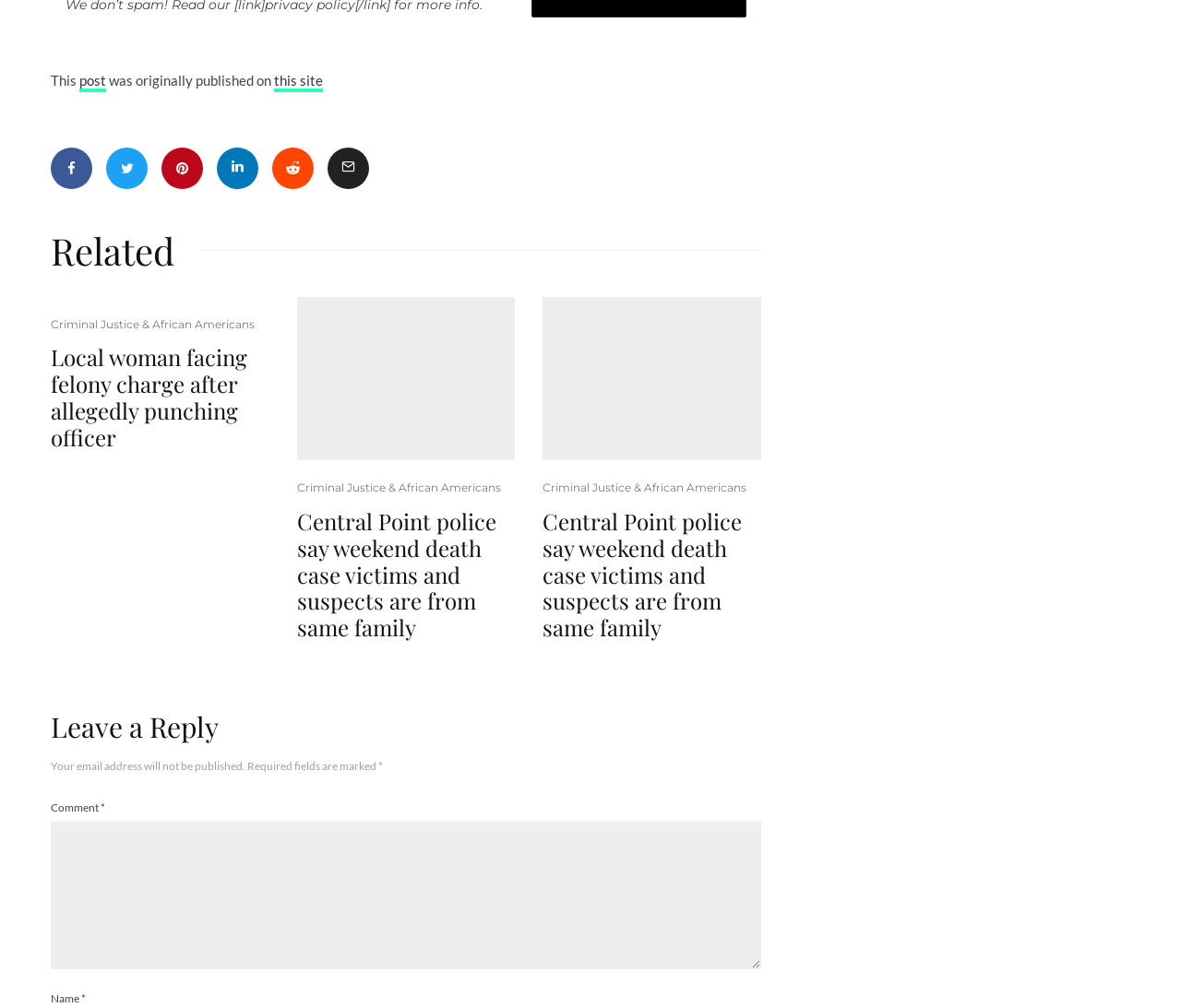Can you look at the image and give a comprehensive answer to the question:
What is the required field marked with an asterisk?

I determined the required fields by looking at the asterisk symbol '*' which is located next to the 'Email address will not be published' text and the 'Comment' textbox, indicating that both are required fields.